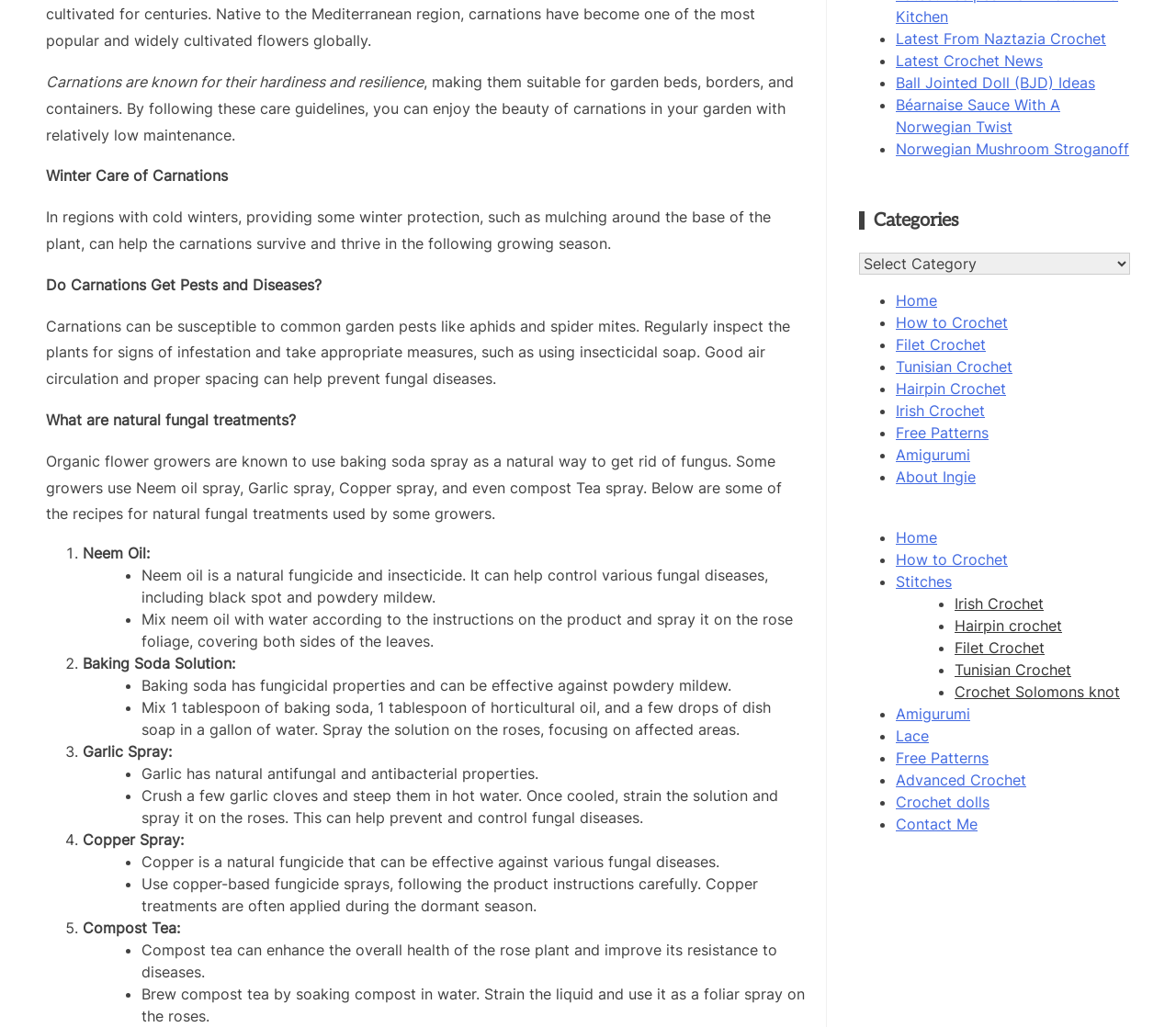Please identify the bounding box coordinates of the element I should click to complete this instruction: 'Select 'Categories' from the dropdown menu'. The coordinates should be given as four float numbers between 0 and 1, like this: [left, top, right, bottom].

[0.73, 0.246, 0.961, 0.267]